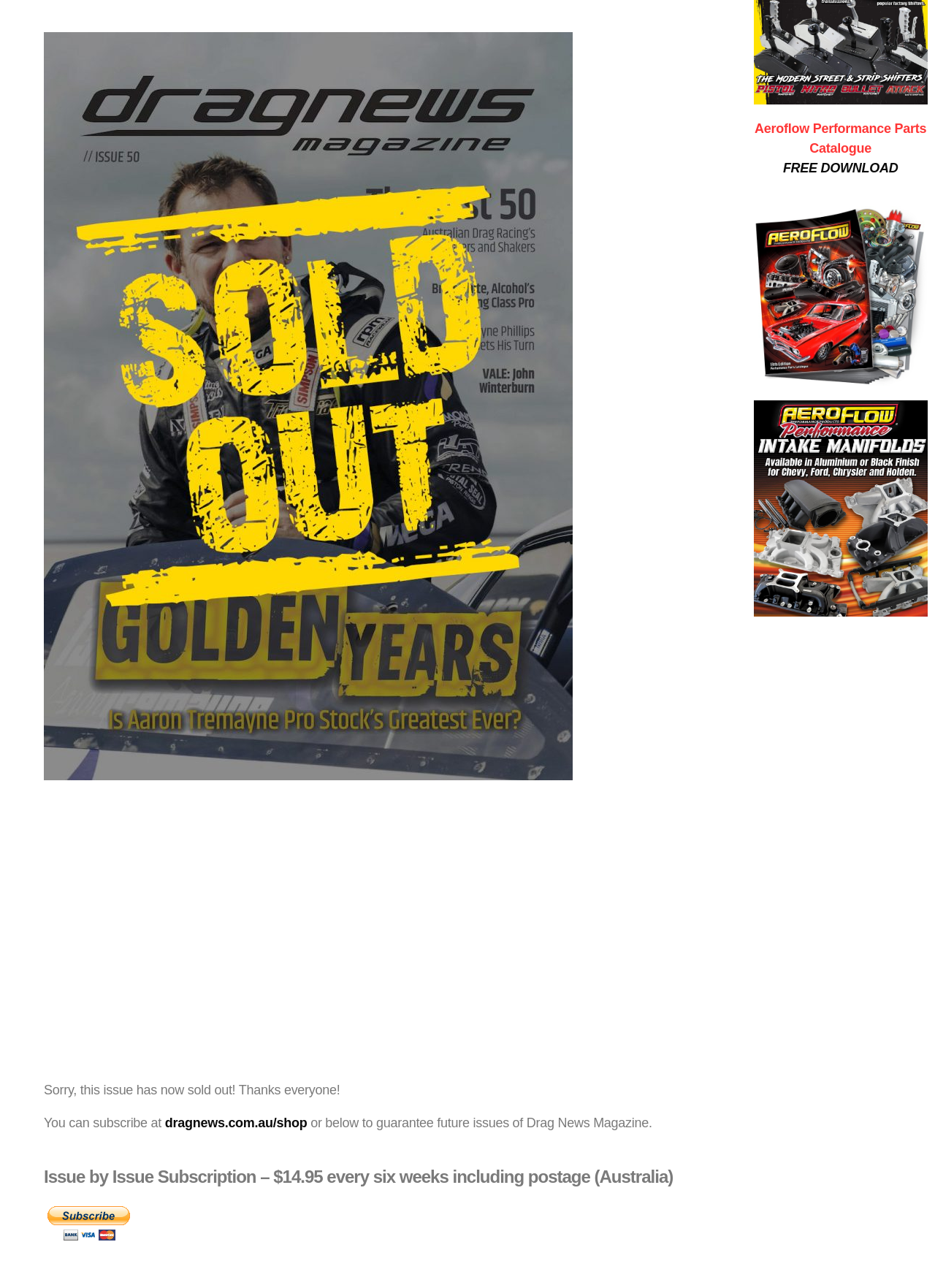Answer with a single word or phrase: 
What is the price of the magazine subscription?

$14.95